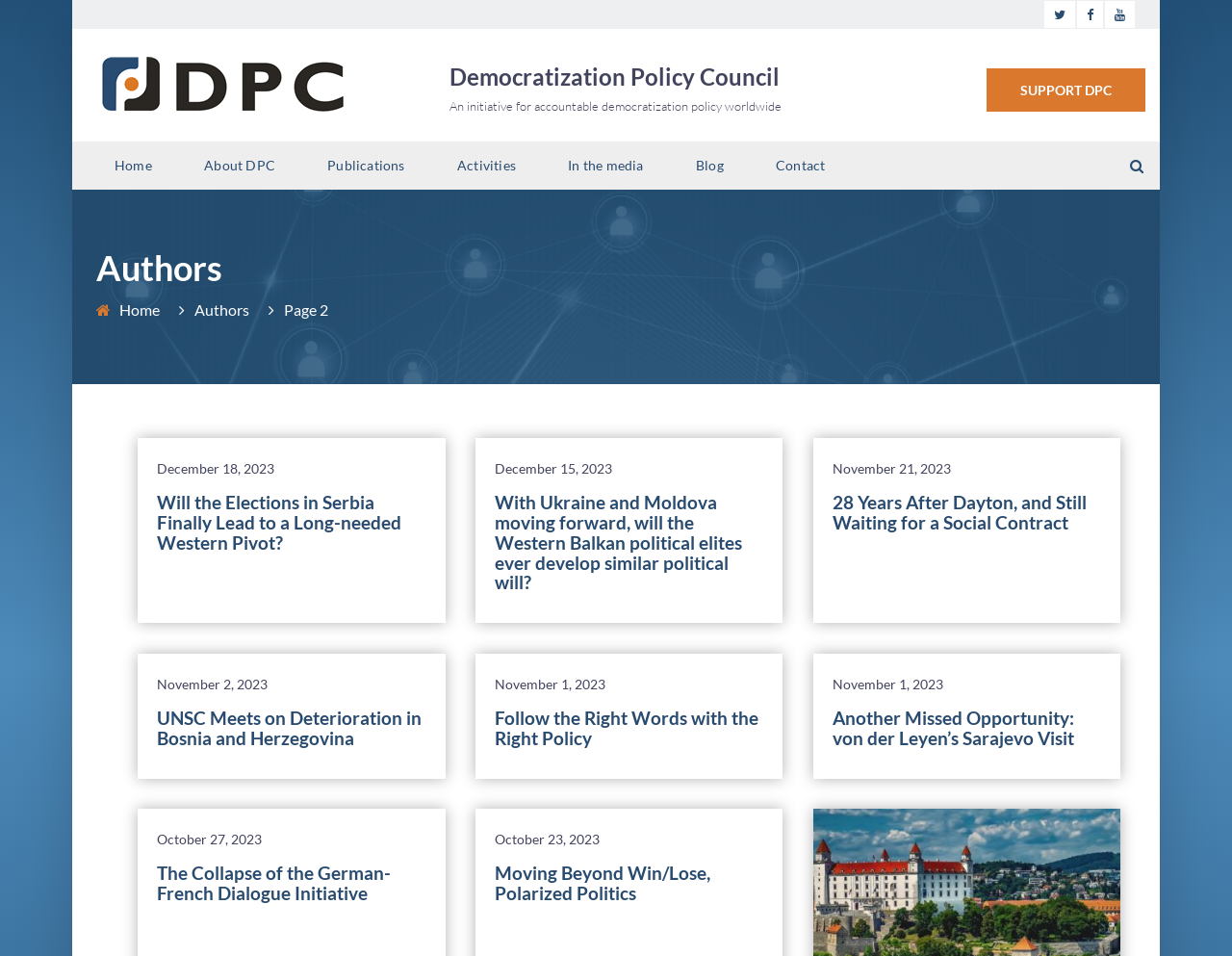How many authors are listed on this page?
Please provide a single word or phrase answer based on the image.

8